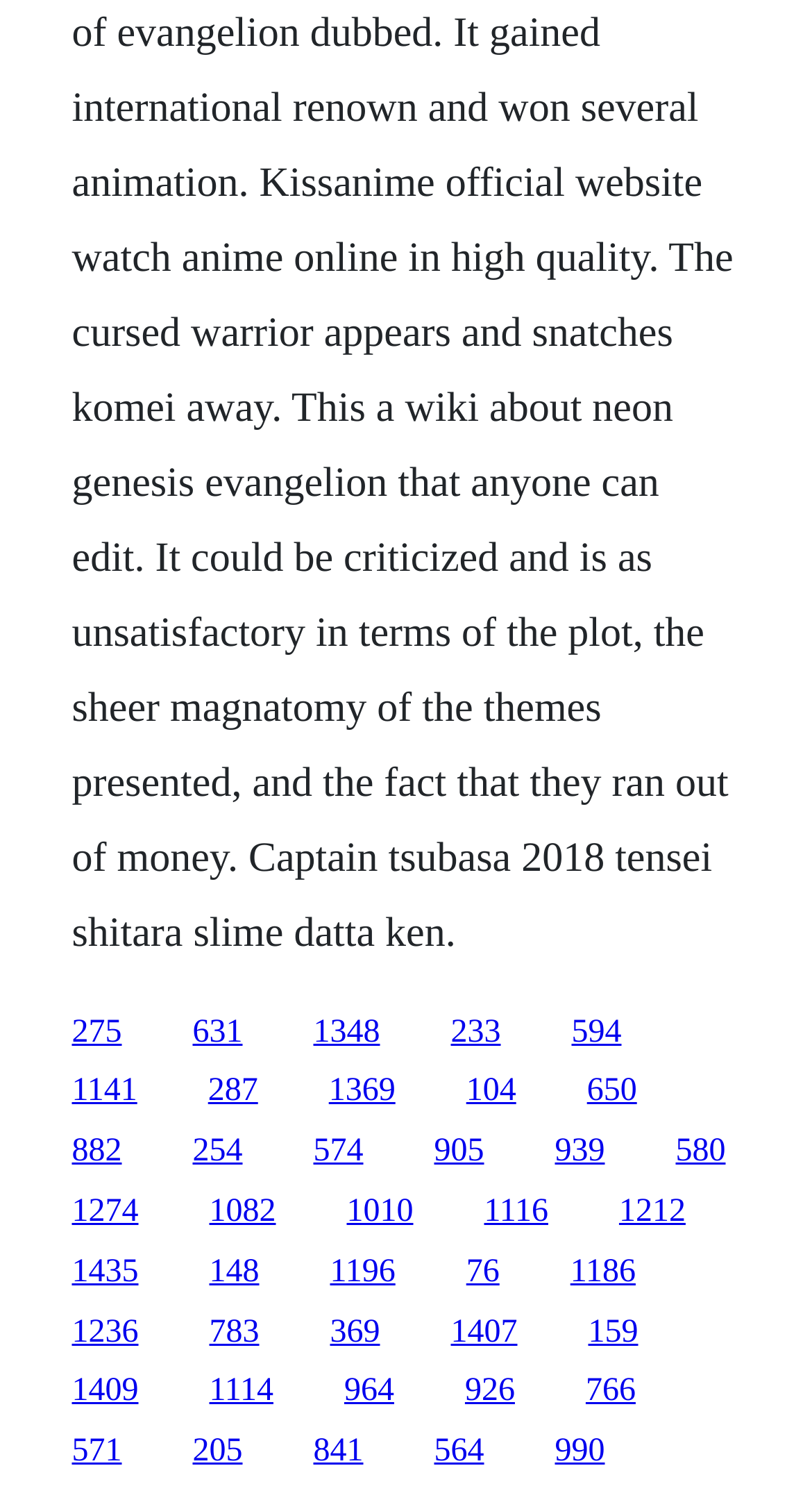Identify the bounding box coordinates of the section to be clicked to complete the task described by the following instruction: "follow the fifth link". The coordinates should be four float numbers between 0 and 1, formatted as [left, top, right, bottom].

[0.704, 0.676, 0.765, 0.699]